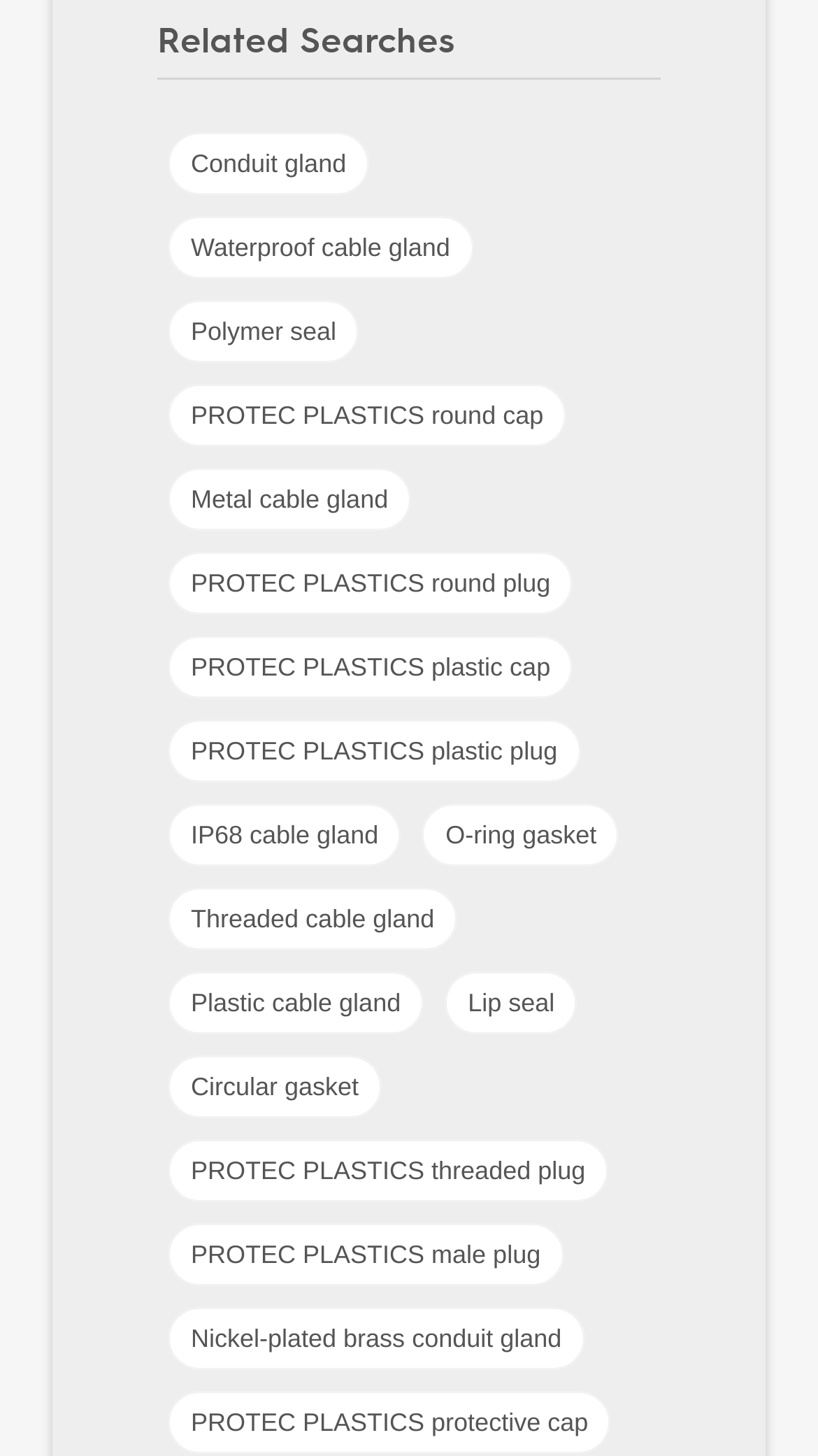Identify the bounding box coordinates of the region that should be clicked to execute the following instruction: "click on Conduit gland".

[0.205, 0.091, 0.451, 0.134]